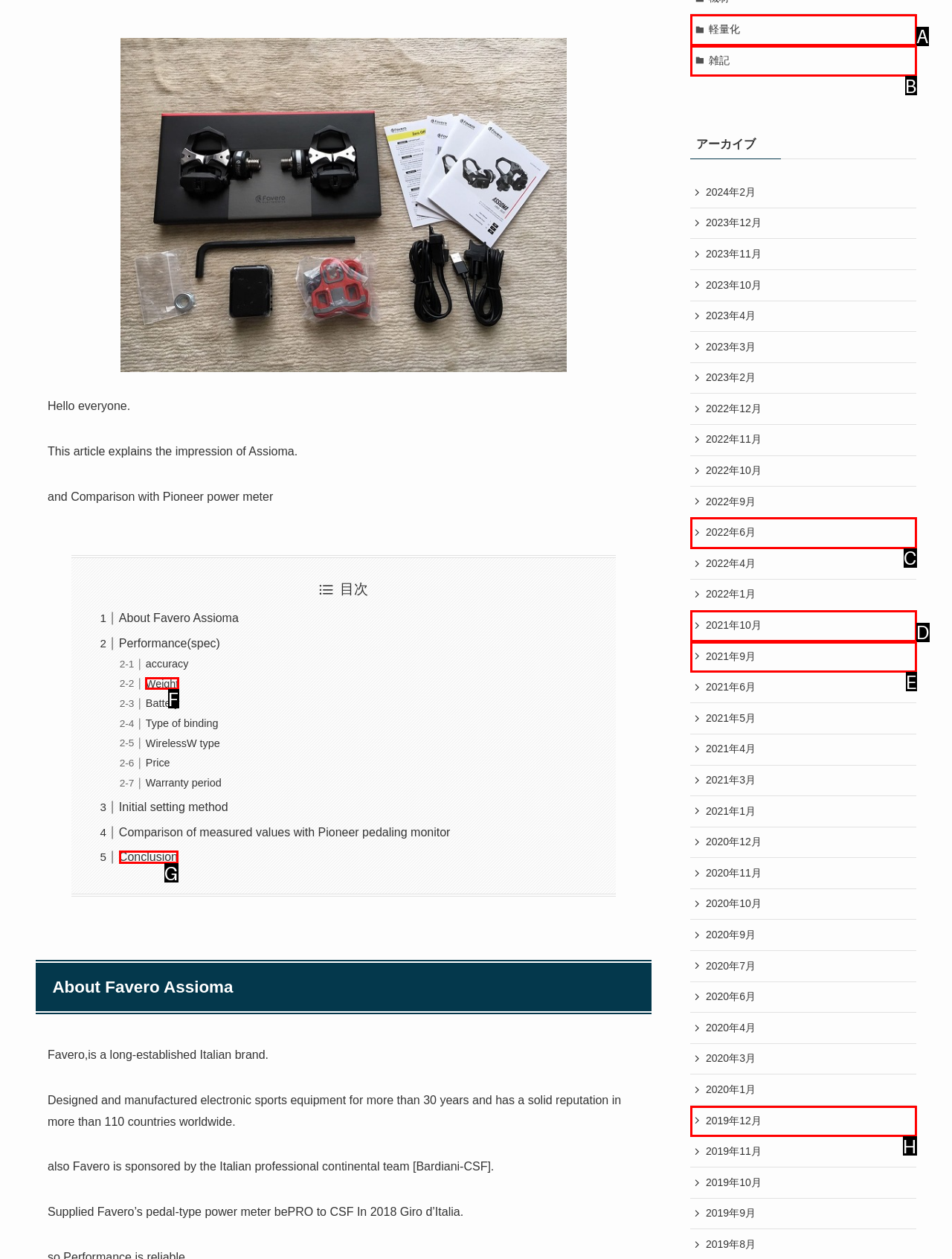Identify the letter of the UI element you need to select to accomplish the task: View the conclusion.
Respond with the option's letter from the given choices directly.

G